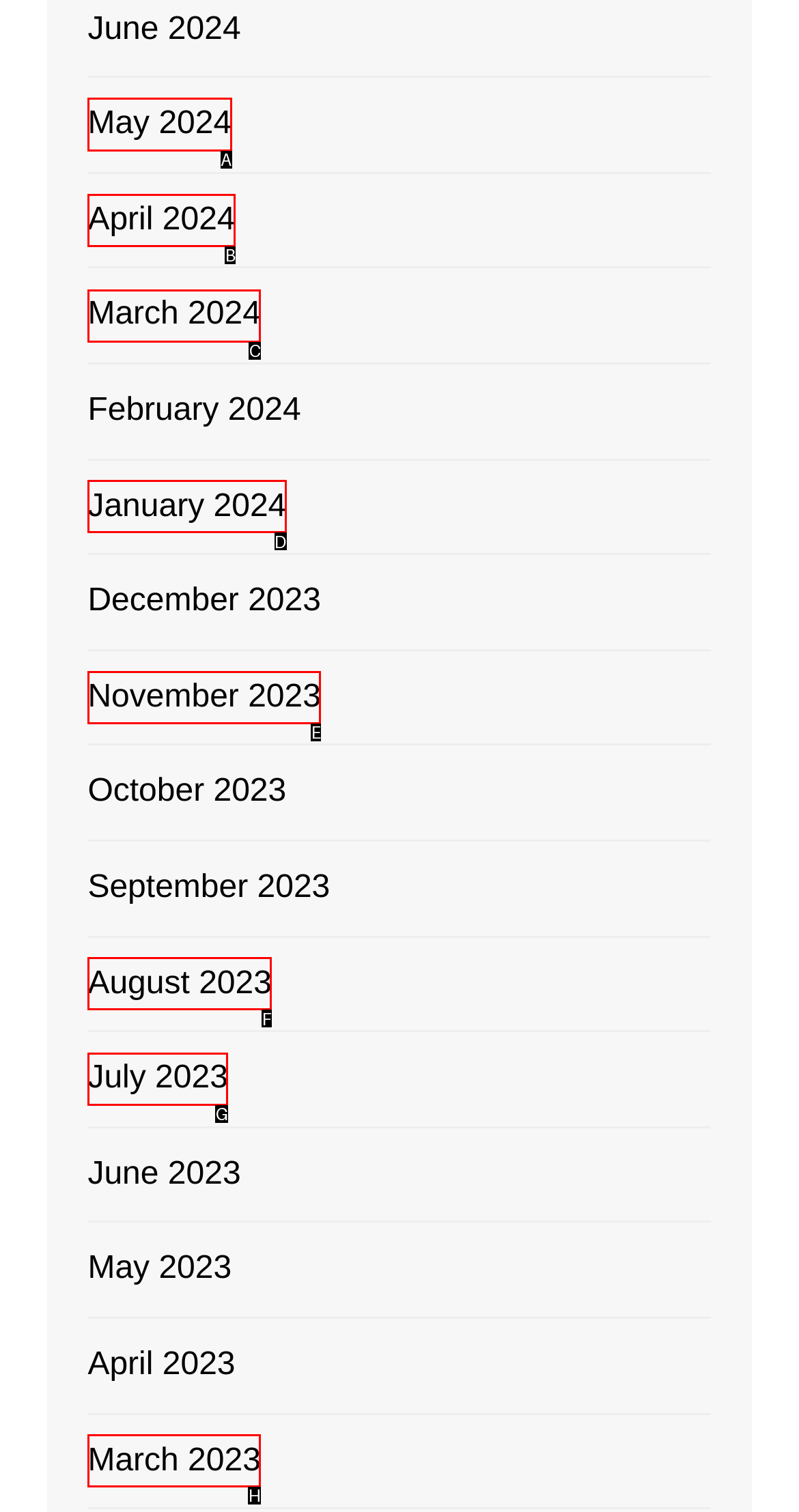Determine which HTML element should be clicked to carry out the following task: go to May 2024 Respond with the letter of the appropriate option.

A